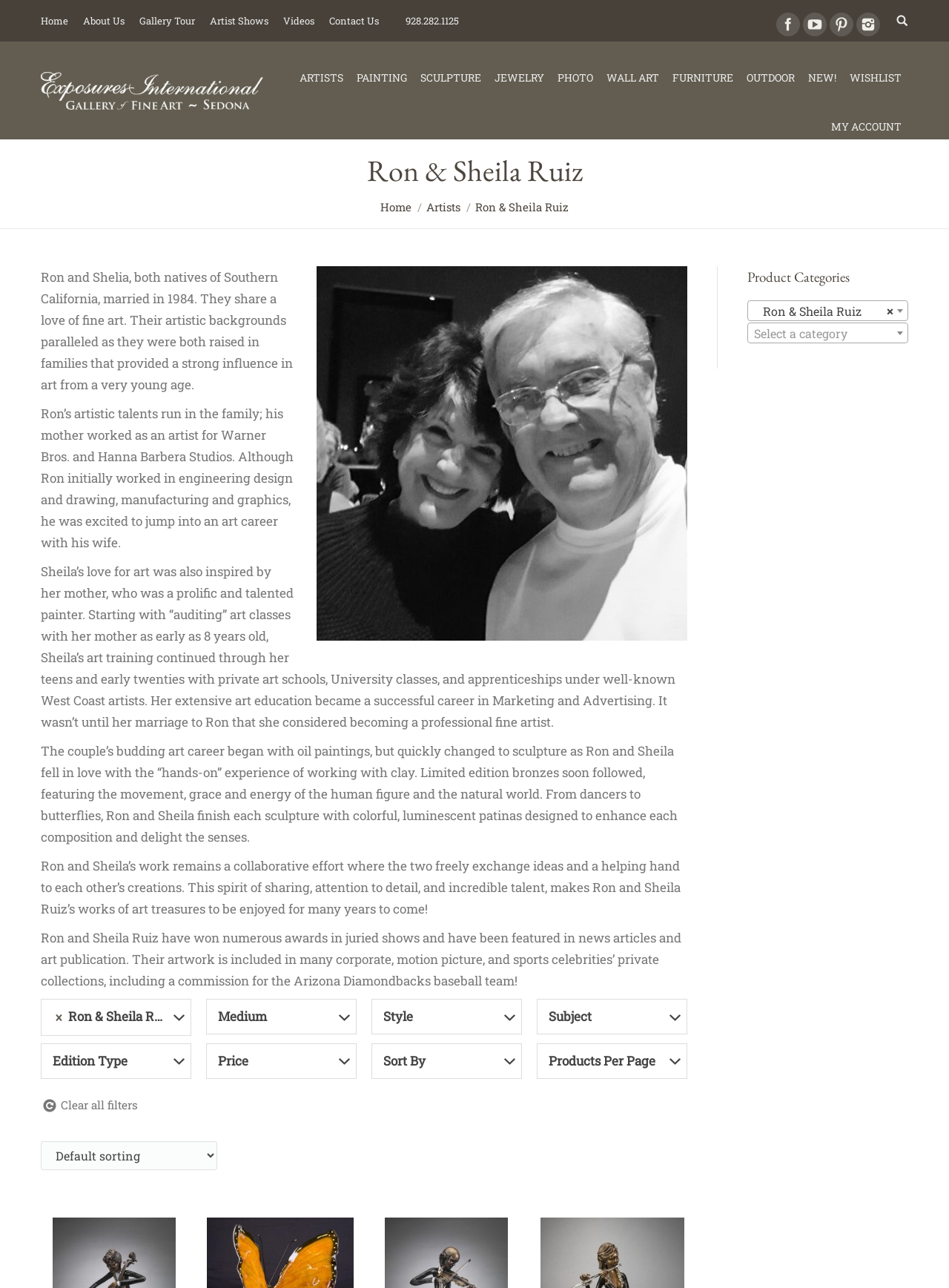Give an in-depth explanation of the webpage layout and content.

This webpage is about Ron and Sheila Ruiz, a couple who are fine art artists. At the top of the page, there is a navigation menu with links to "Home", "About Us", "Gallery Tour", "Artist Shows", "Videos", and "Contact Us". Below this menu, there is a phone number "928.282.1125" and social media links to Facebook, YouTube, Pinterest, and Instagram.

On the left side of the page, there is a vertical menu with links to various art categories, including "ARTISTS", "PAINTING", "SCULPTURE", "JEWELRY", "PHOTO", "WALL ART", "FURNITURE", "OUTDOOR", "NEW!", "WISHLIST", and "MY ACCOUNT".

The main content of the page is a biography of Ron and Sheila Ruiz, which describes their background, artistic influences, and collaborative art career. The biography is divided into several paragraphs, each describing a different aspect of their lives and art.

Below the biography, there are several filters and sorting options, including "Category", "Medium", "Style", "Subject", "Edition Type", "Price", and "Sort By". There is also a checkbox to clear all filters and a combobox to select a shop order.

On the right side of the page, there is a complementary section with a heading "Product Categories" and two comboboxes to select a category and a product. At the bottom of the page, there is a link to an unknown destination.

Overall, the webpage is well-organized and easy to navigate, with a clear focus on showcasing the art and biography of Ron and Sheila Ruiz.